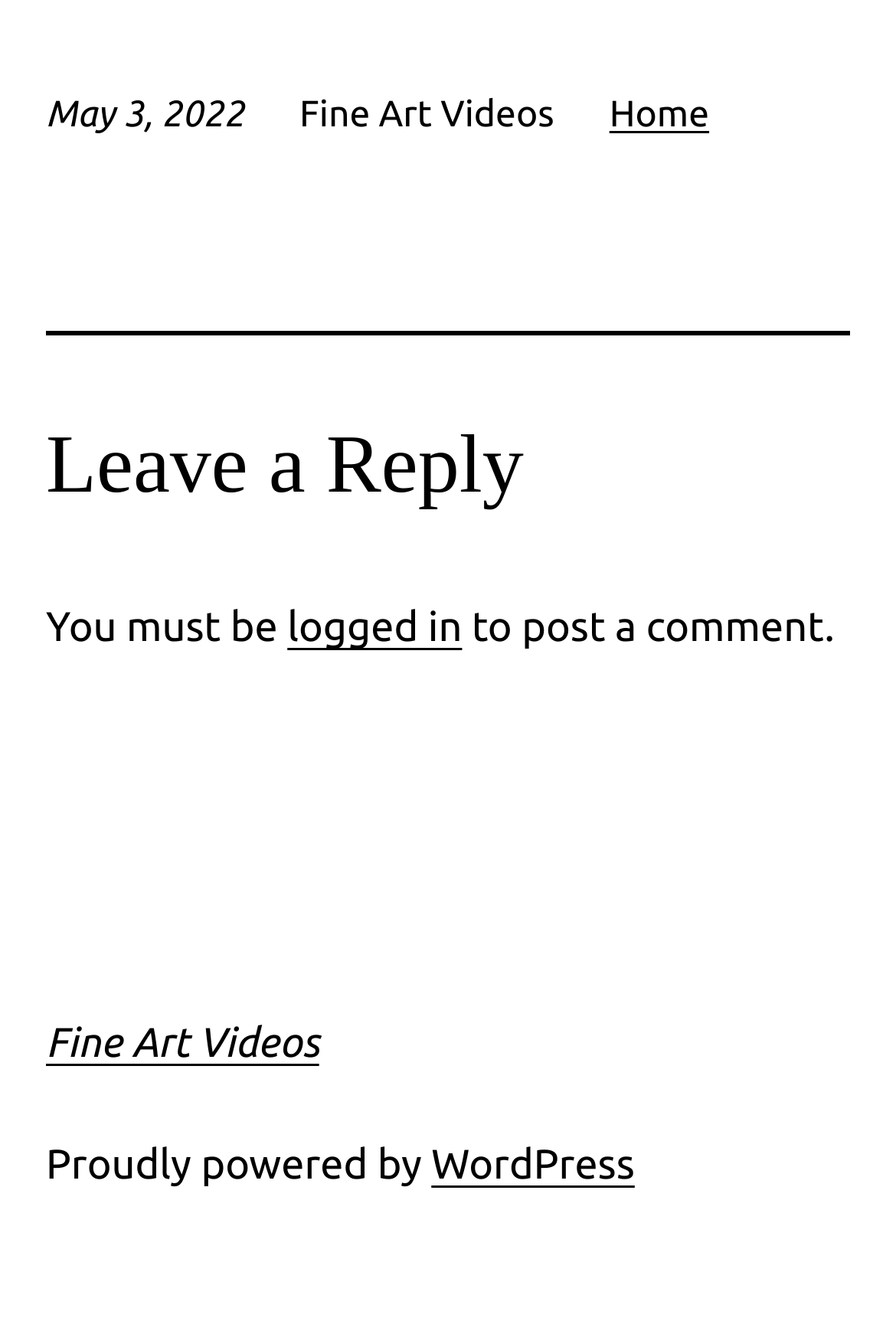With reference to the image, please provide a detailed answer to the following question: What is the platform powering the website?

The webpage mentions that it is 'Proudly powered by WordPress', which indicates that the website is built using the WordPress platform.